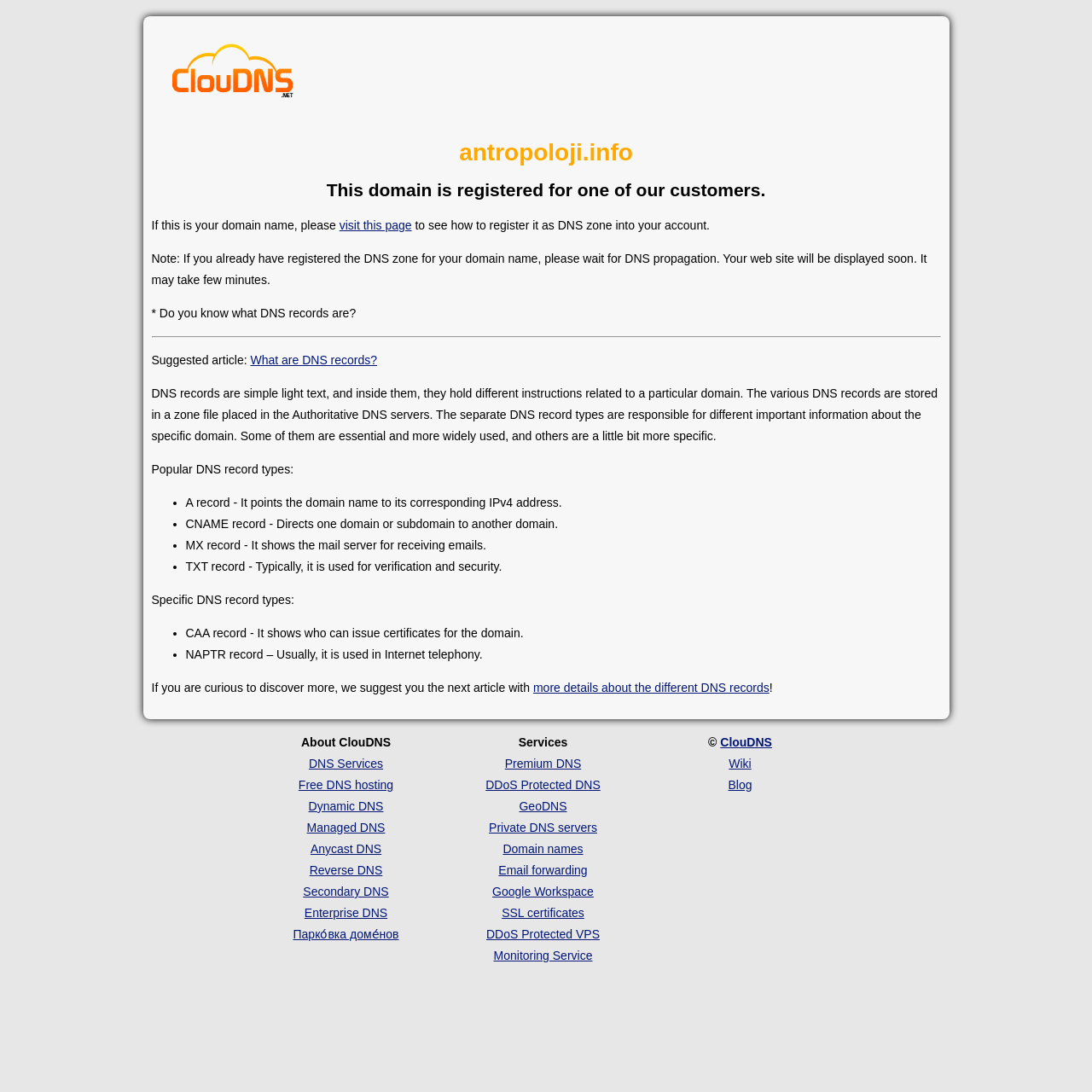What is the suggested article for learning more about DNS records?
Based on the image, please offer an in-depth response to the question.

The suggested article is mentioned in the section 'Suggested article:' which provides a link to the article 'What are DNS records?' for users who want to learn more about DNS records.